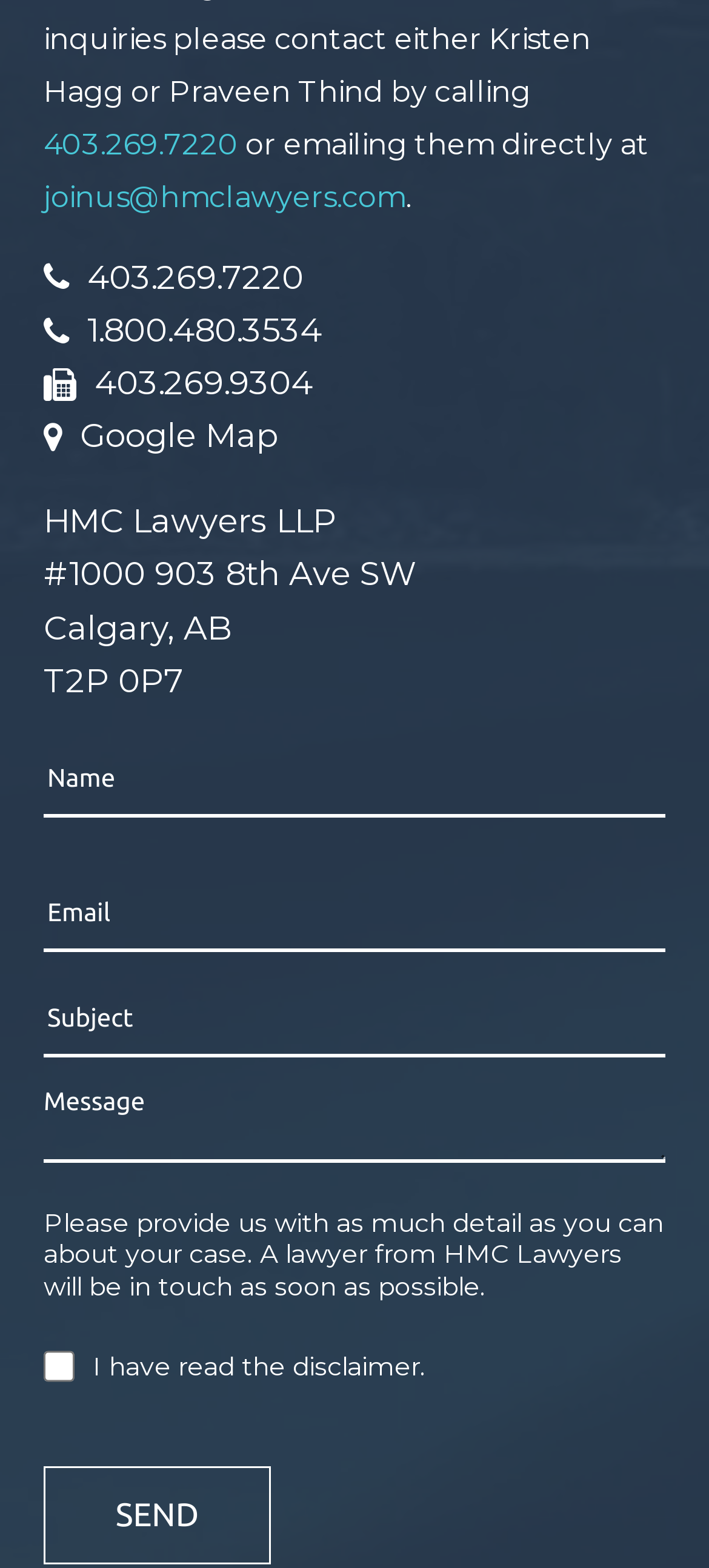What is the text on the send button?
Provide a short answer using one word or a brief phrase based on the image.

SEND